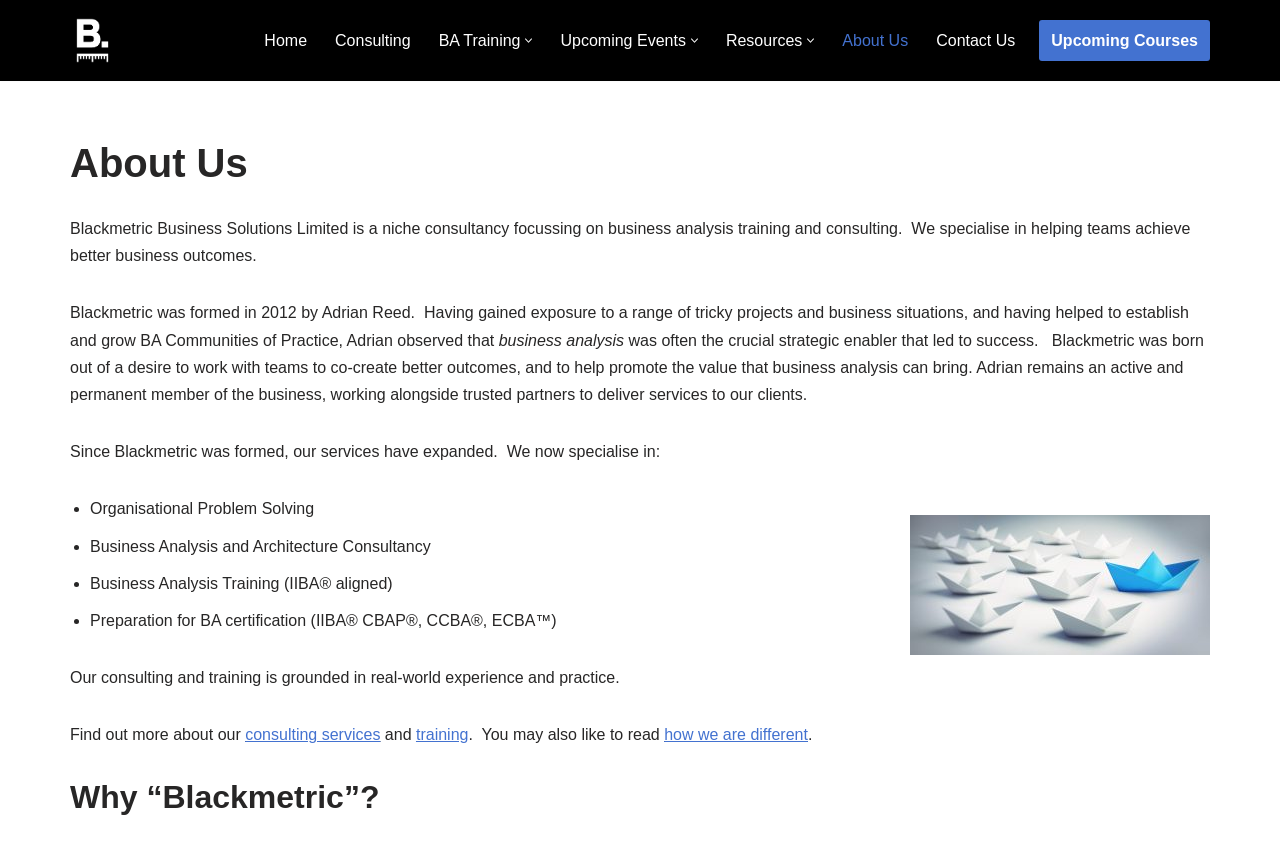What is the purpose of Blackmetric?
Give a detailed and exhaustive answer to the question.

I determined the answer by reading the text under the heading 'About Us' which states that Blackmetric was born out of a desire to work with teams to co-create better outcomes, and to help promote the value that business analysis can bring.